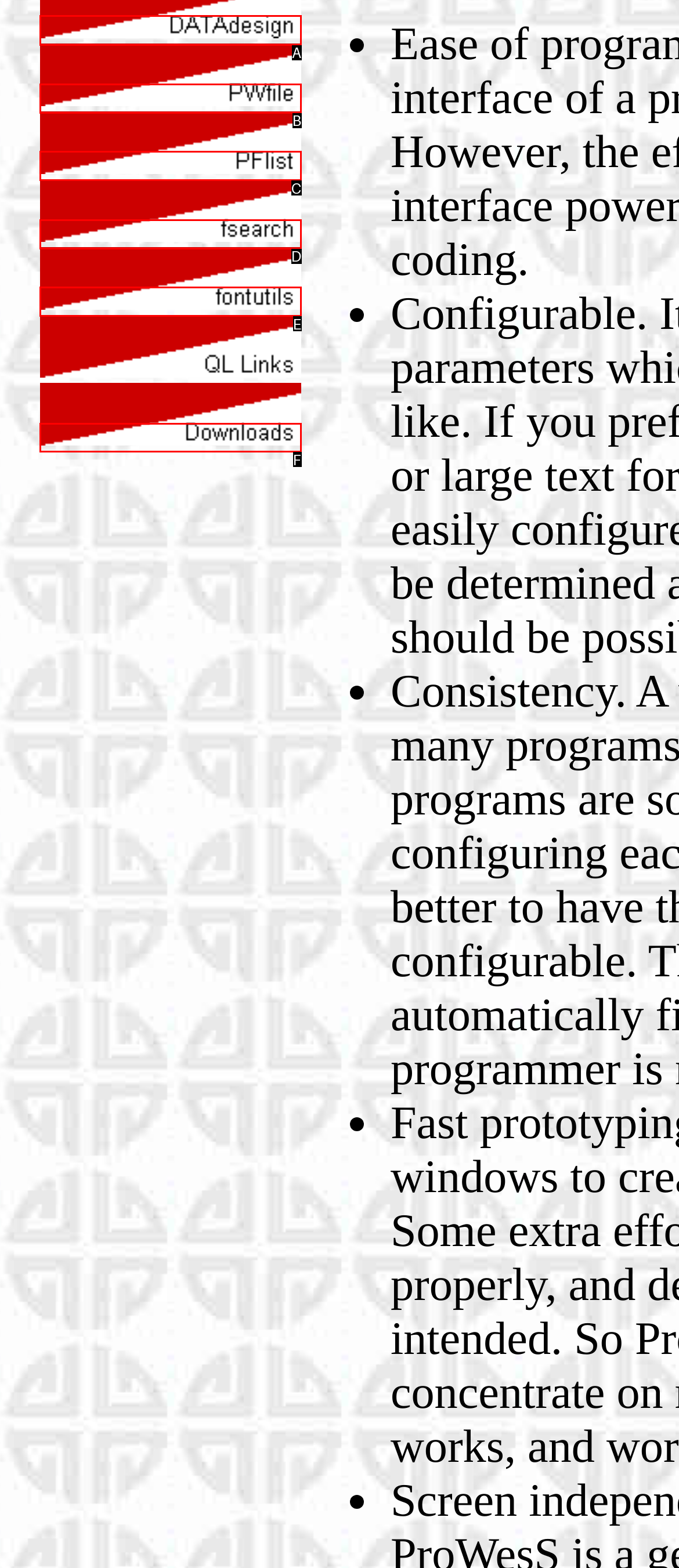Select the option that aligns with the description: alt="fsearch"
Respond with the letter of the correct choice from the given options.

D